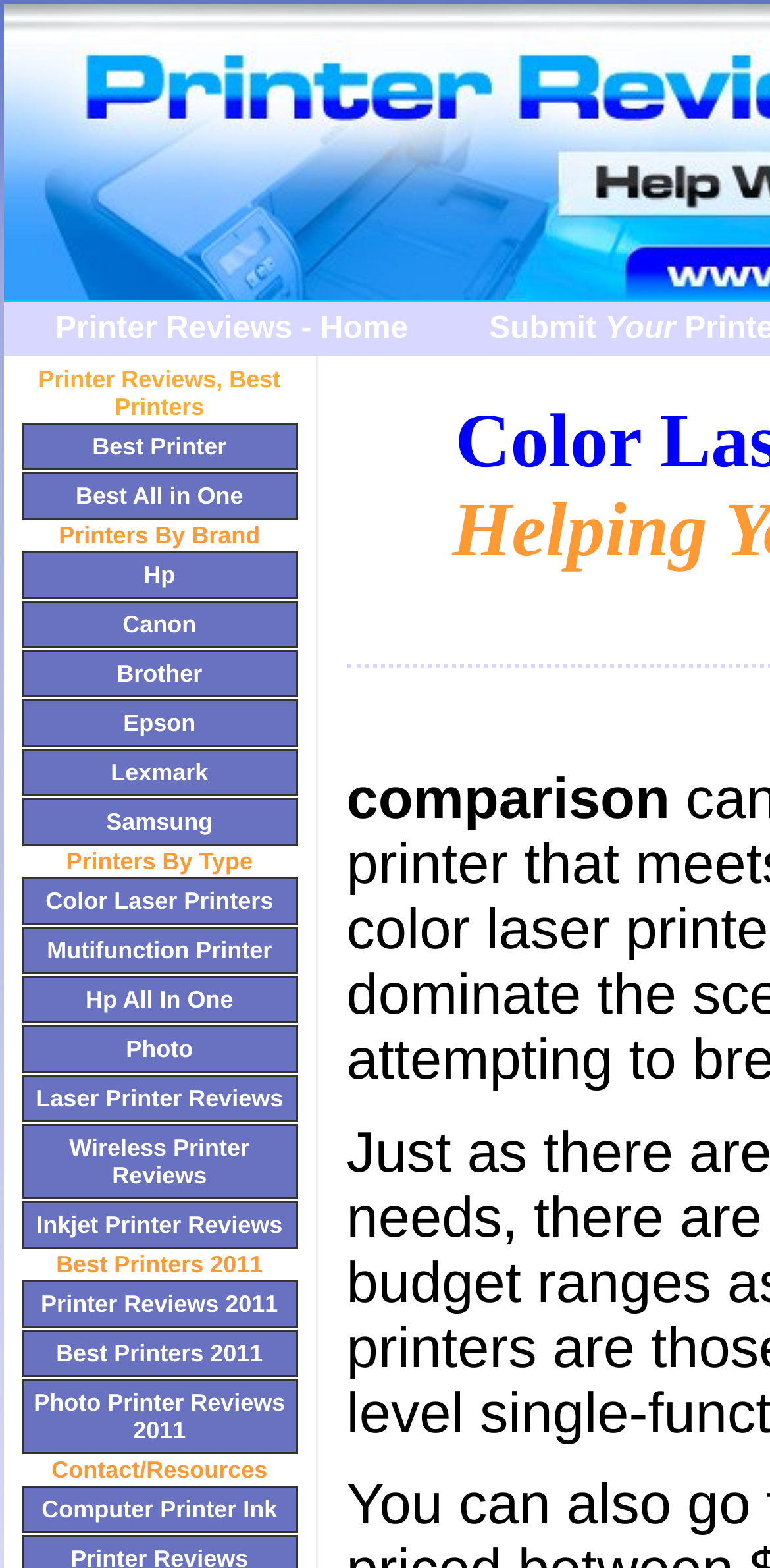Describe in detail what you see on the webpage.

This webpage is a color laser printer comparison guide, aiming to help users find the best printer that meets their specific needs. At the top, there are several links to other related pages, including "Printer Reviews - Home", "Best Printer", and "Best All in One", which are aligned horizontally and take up a significant portion of the top section. 

Below these links, there are several brand-specific links, such as "Hp", "Canon", "Brother", "Epson", "Lexmark", and "Samsung", which are also aligned horizontally and take up a similar amount of space as the previous links.

Following these brand links, there is a section labeled "Printers By Type", which contains links to specific types of printers, including "Color Laser Printers", "Mutifunction Printer", "Hp All In One", "Photo", "Laser Printer Reviews", "Wireless Printer Reviews", and "Inkjet Printer Reviews". These links are also aligned horizontally and take up a significant portion of the middle section.

Further down, there is a section labeled "Best Printers 2011", which contains links to reviews of printers from 2011, including "Printer Reviews 2011", "Best Printers 2011", and "Photo Printer Reviews 2011". These links are aligned horizontally and take up a similar amount of space as the previous sections.

At the bottom, there is a section labeled "Contact/Resources", which contains a link to "Computer Printer Ink".